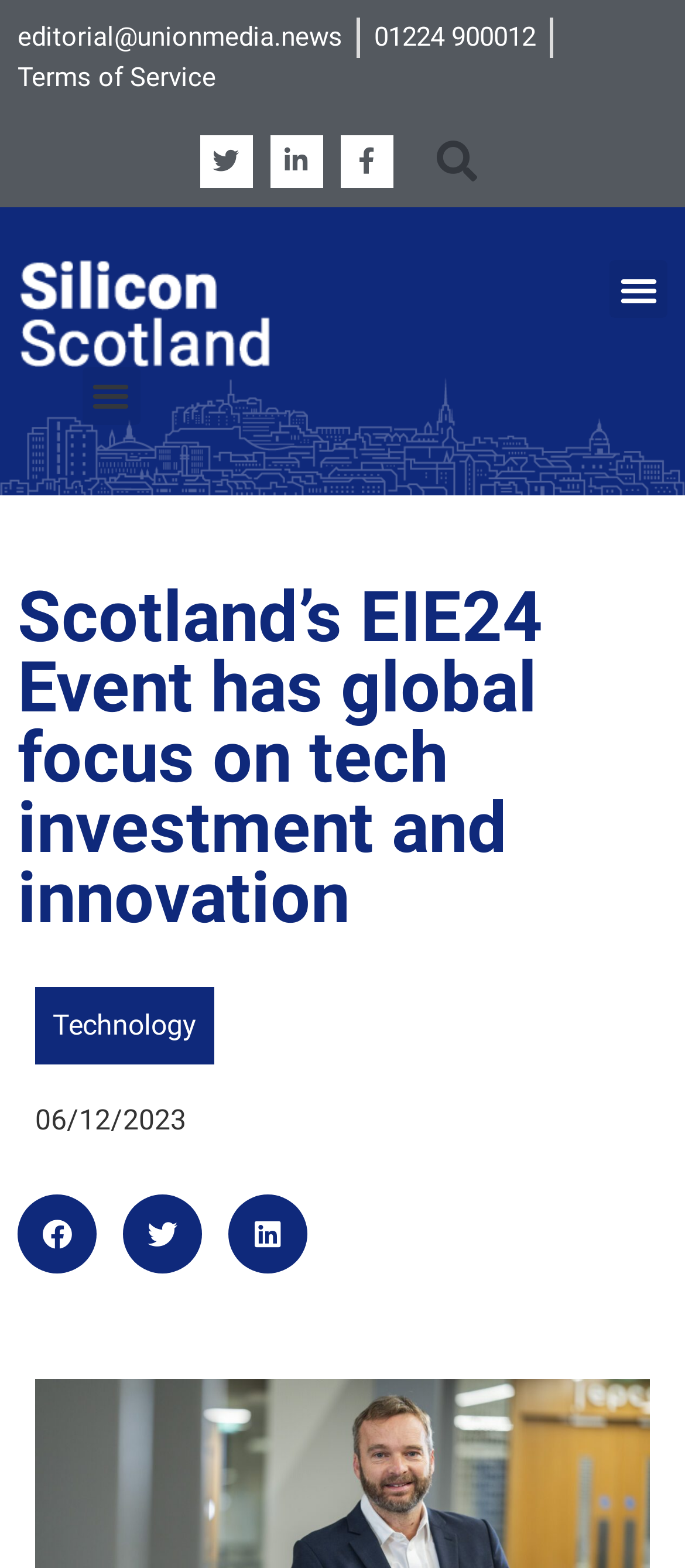Create a detailed narrative of the webpage’s visual and textual elements.

The webpage appears to be an article about Scotland's EIE24 event, focusing on tech investment and innovation. At the top left, there are three links: "editorial@unionmedia.news", "01224 900012", and "Terms of Service". Below these links, there are three social media links: Twitter, Linkedin, and Facebook, represented by their respective icons.

On the top right, there is a search bar with a "Search" button. Next to the search bar, there is a "Menu Toggle" button. Another "Menu Toggle" button is located at the top center of the page.

The main heading, "Scotland’s EIE24 Event has global focus on tech investment and innovation", is prominently displayed in the middle of the page. Below the heading, there is a link to the "Technology" category.

On the bottom left, there is a date "06/12/2023" displayed. Below the date, there are three share buttons: "Share on facebook", "Share on twitter", and "Share on linkedin".